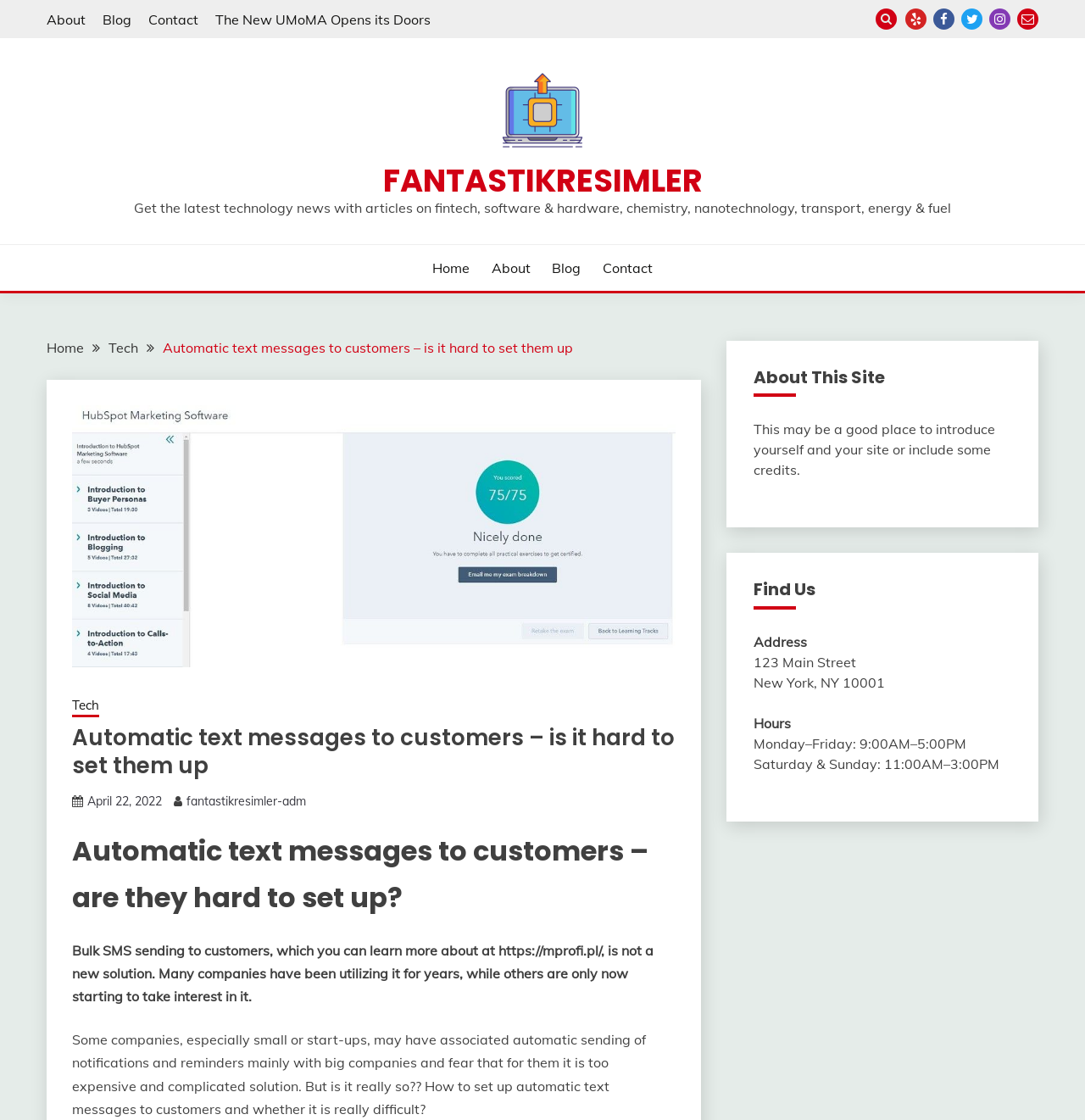Identify the bounding box coordinates of the region I need to click to complete this instruction: "Visit the Fantastikresimler website".

[0.353, 0.142, 0.647, 0.181]